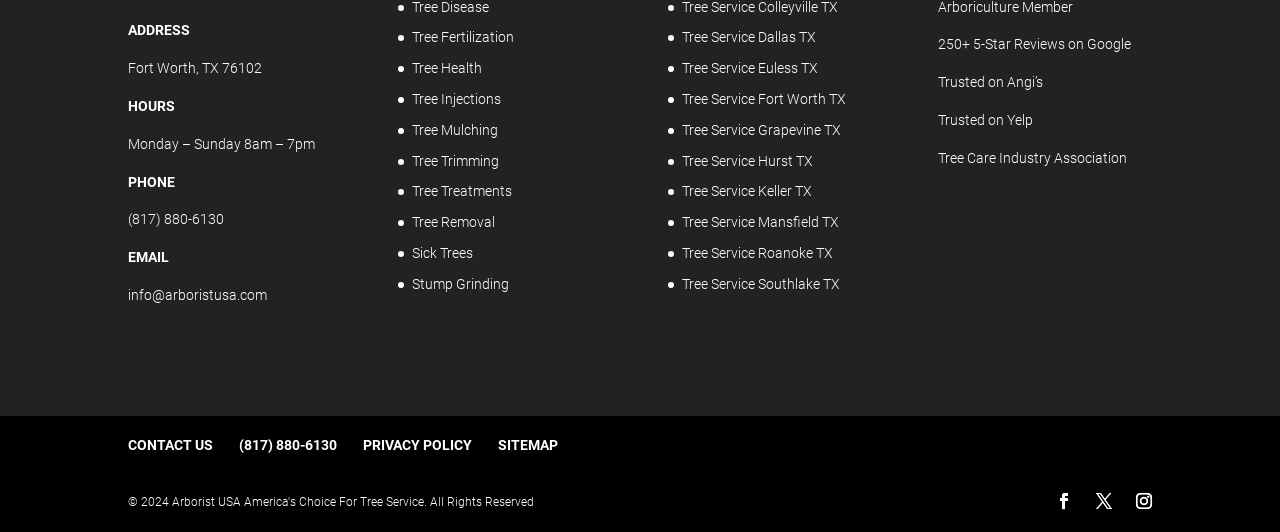What services does the company offer?
From the screenshot, supply a one-word or short-phrase answer.

Tree Fertilization, Tree Health, etc.